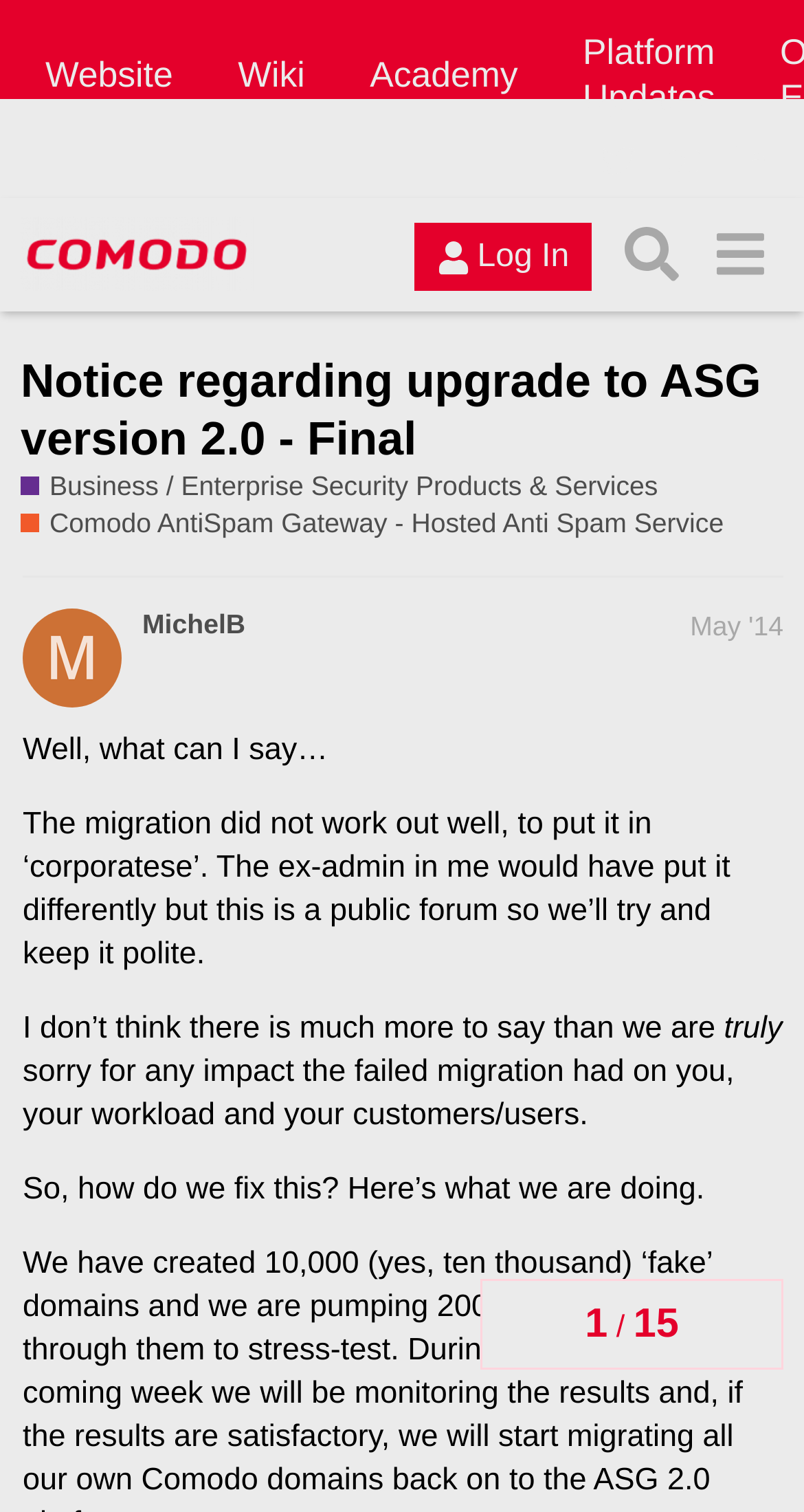Can you identify and provide the main heading of the webpage?

Notice regarding upgrade to ASG version 2.0 - Final